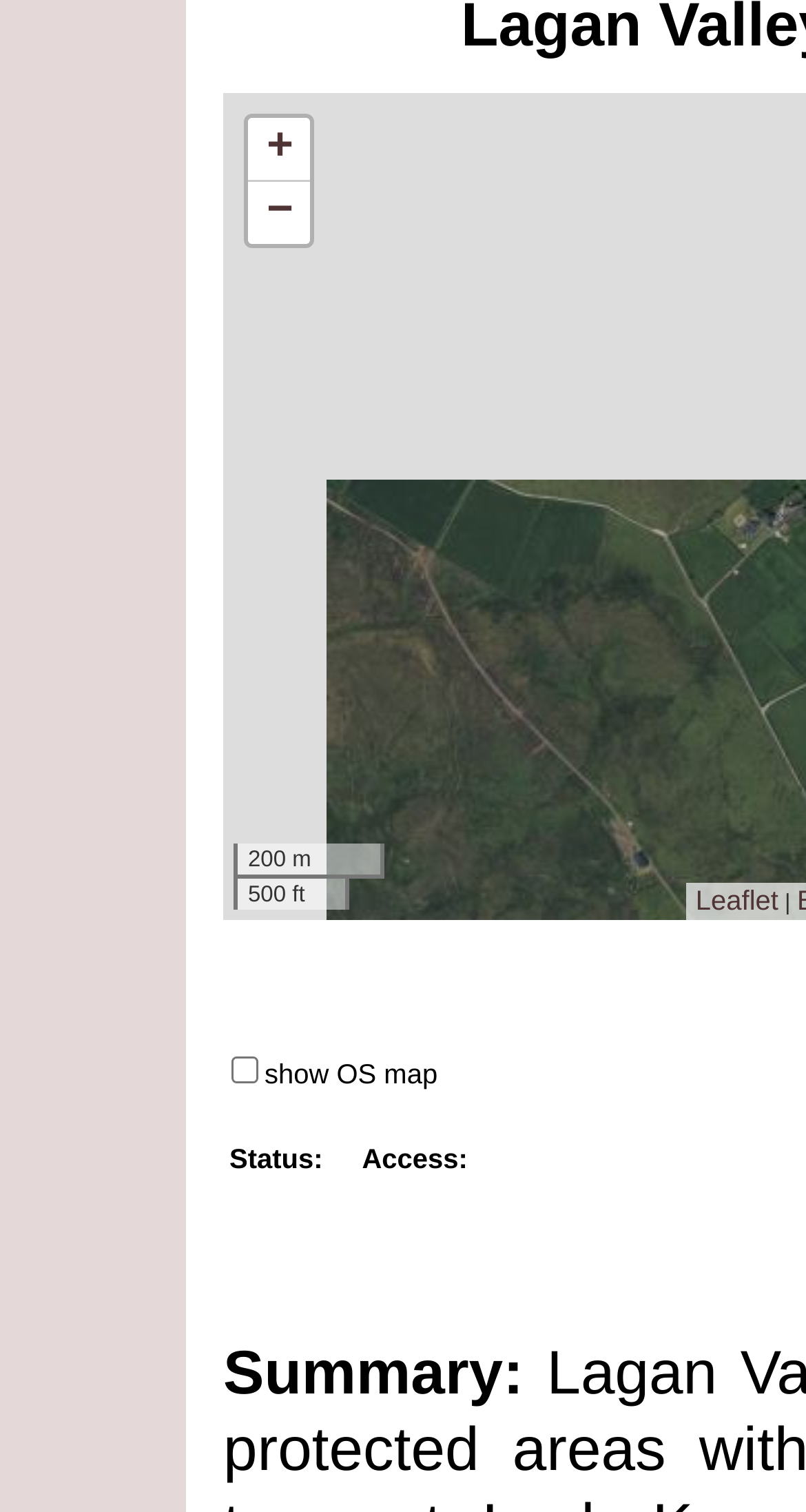From the webpage screenshot, predict the bounding box of the UI element that matches this description: "parent_node: show OS map".

[0.287, 0.699, 0.321, 0.717]